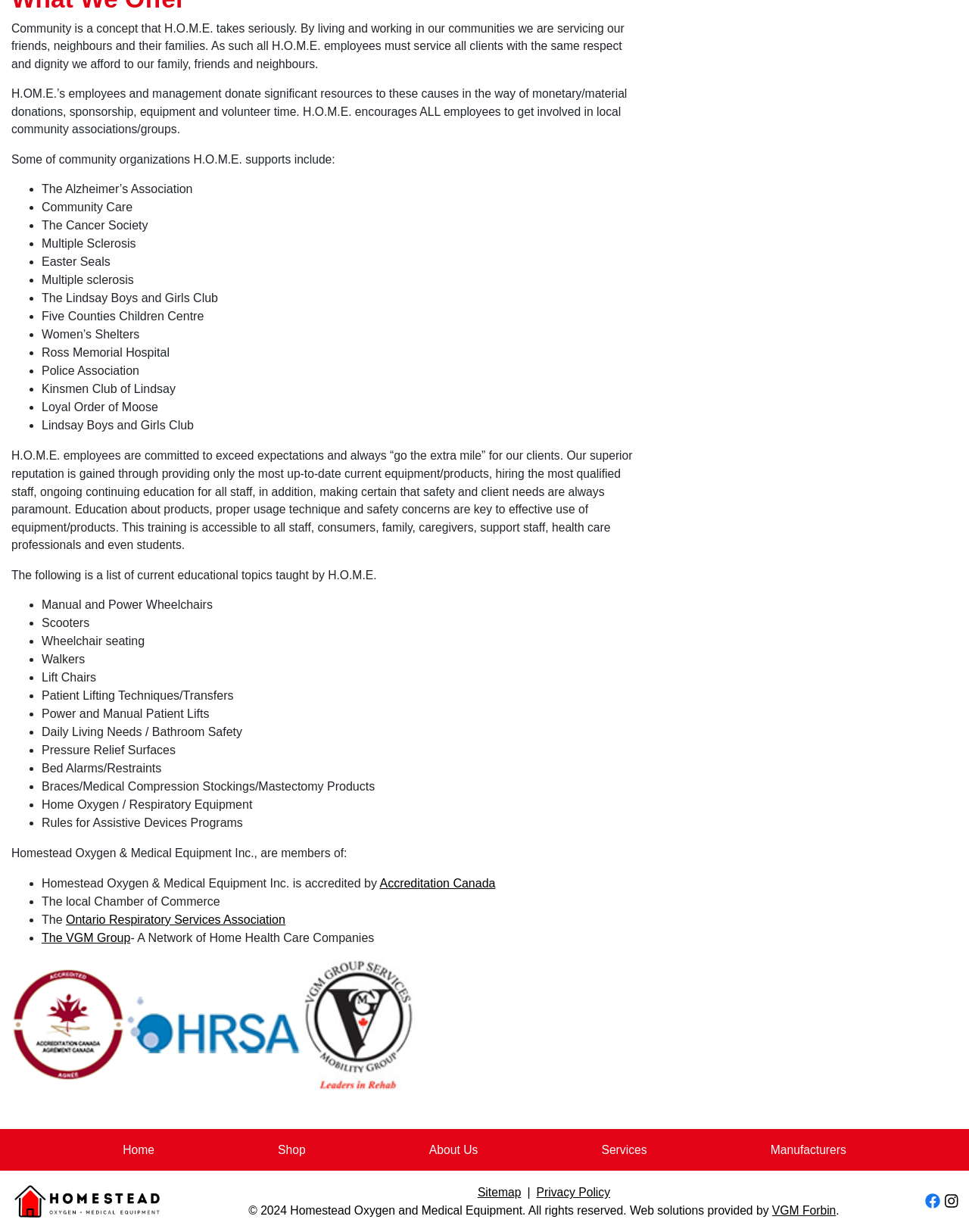Please mark the bounding box coordinates of the area that should be clicked to carry out the instruction: "Click the 'Ontario Respiratory Services Association' link".

[0.068, 0.741, 0.294, 0.752]